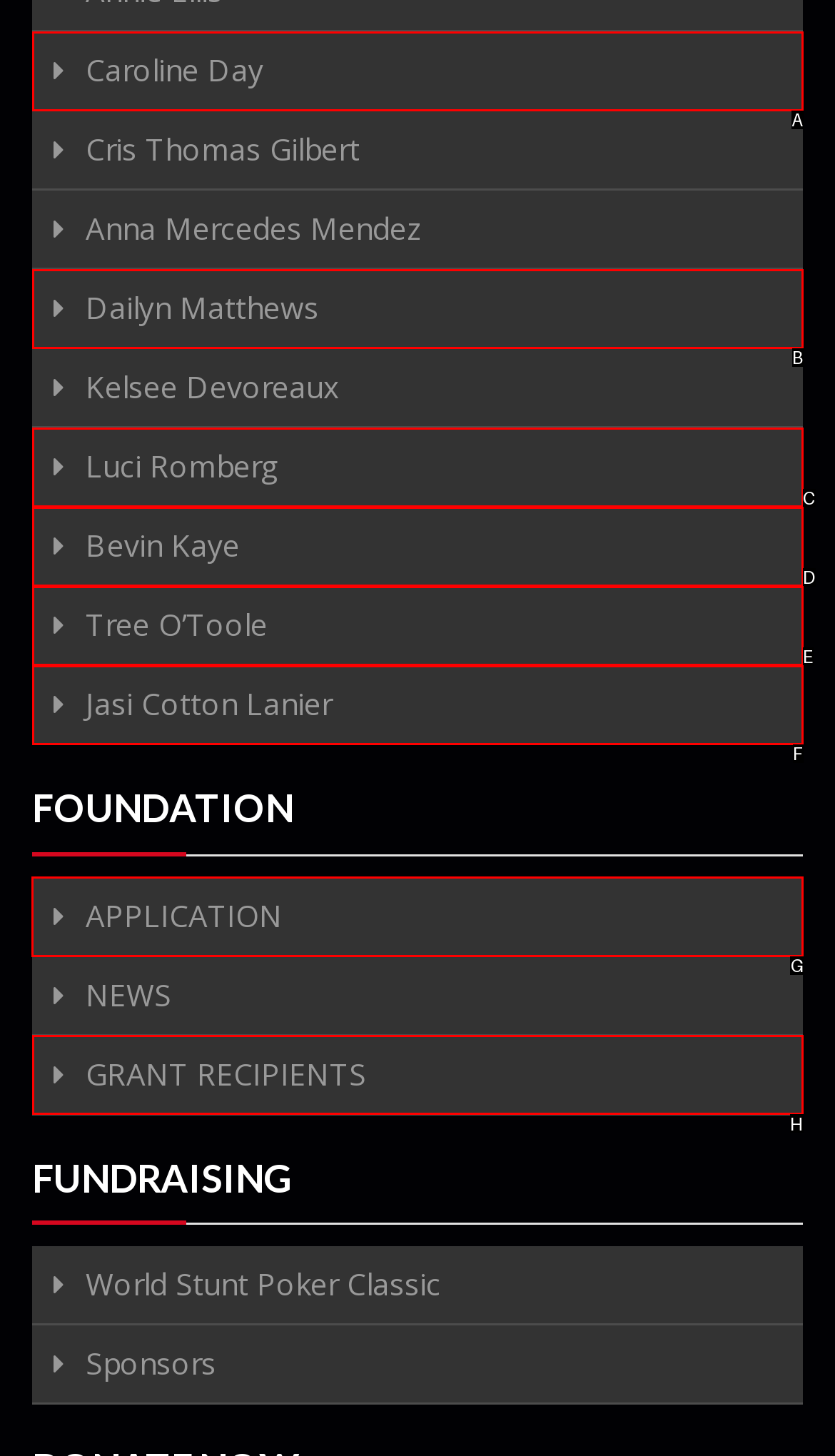Choose the letter of the UI element necessary for this task: Apply for a grant
Answer with the correct letter.

G